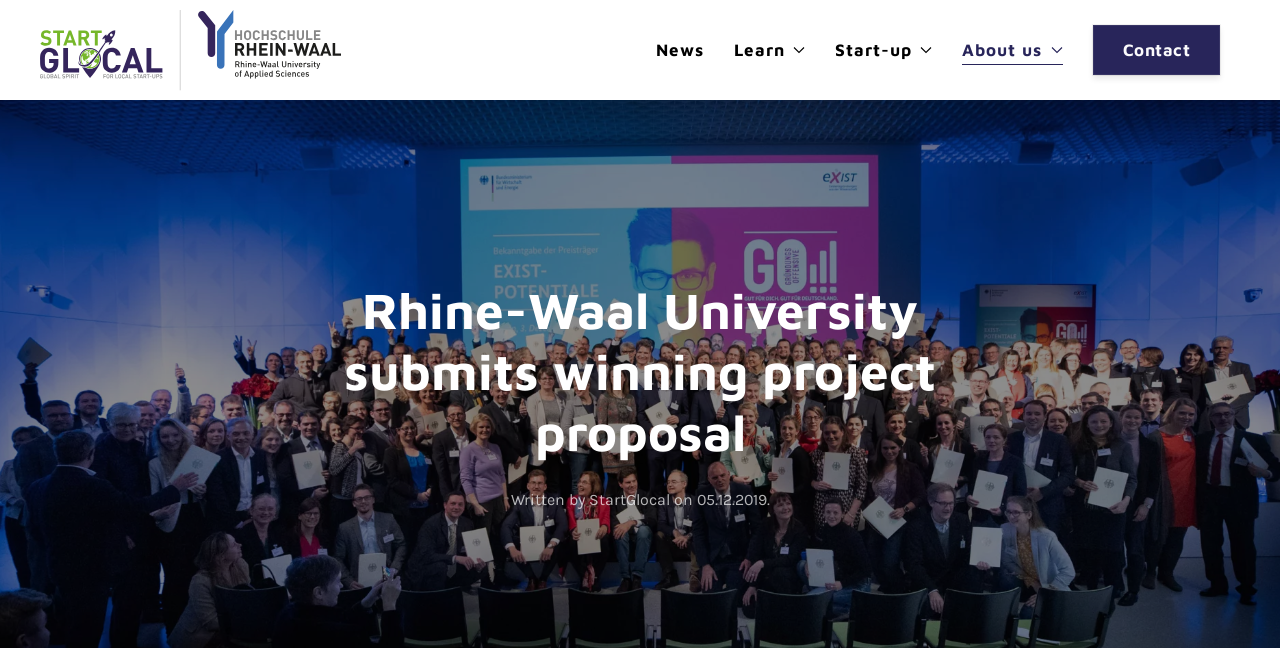Predict the bounding box coordinates for the UI element described as: "Learn". The coordinates should be four float numbers between 0 and 1, presented as [left, top, right, bottom].

[0.562, 0.0, 0.641, 0.154]